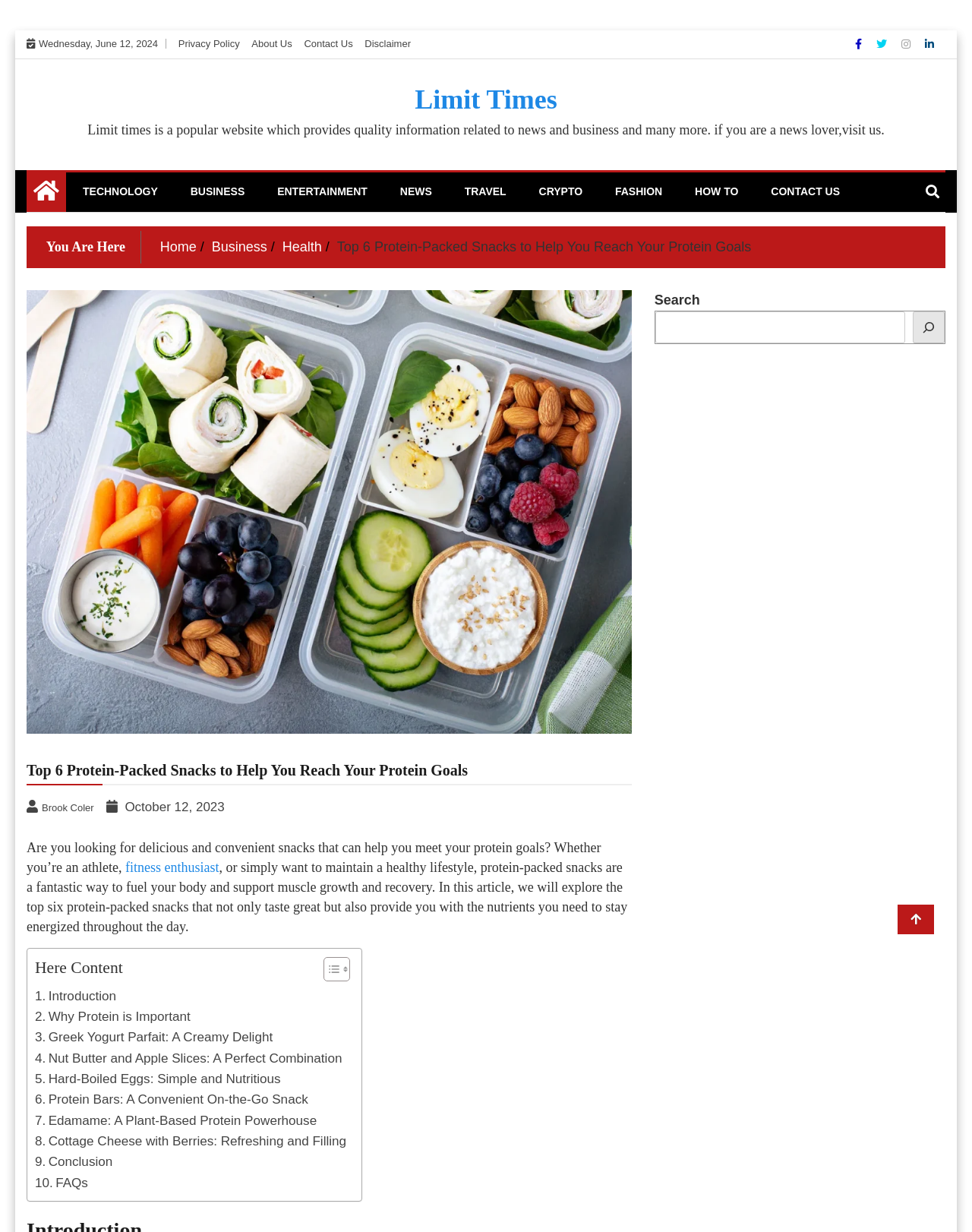What is the purpose of the website?
Based on the screenshot, answer the question with a single word or phrase.

Provide news and information